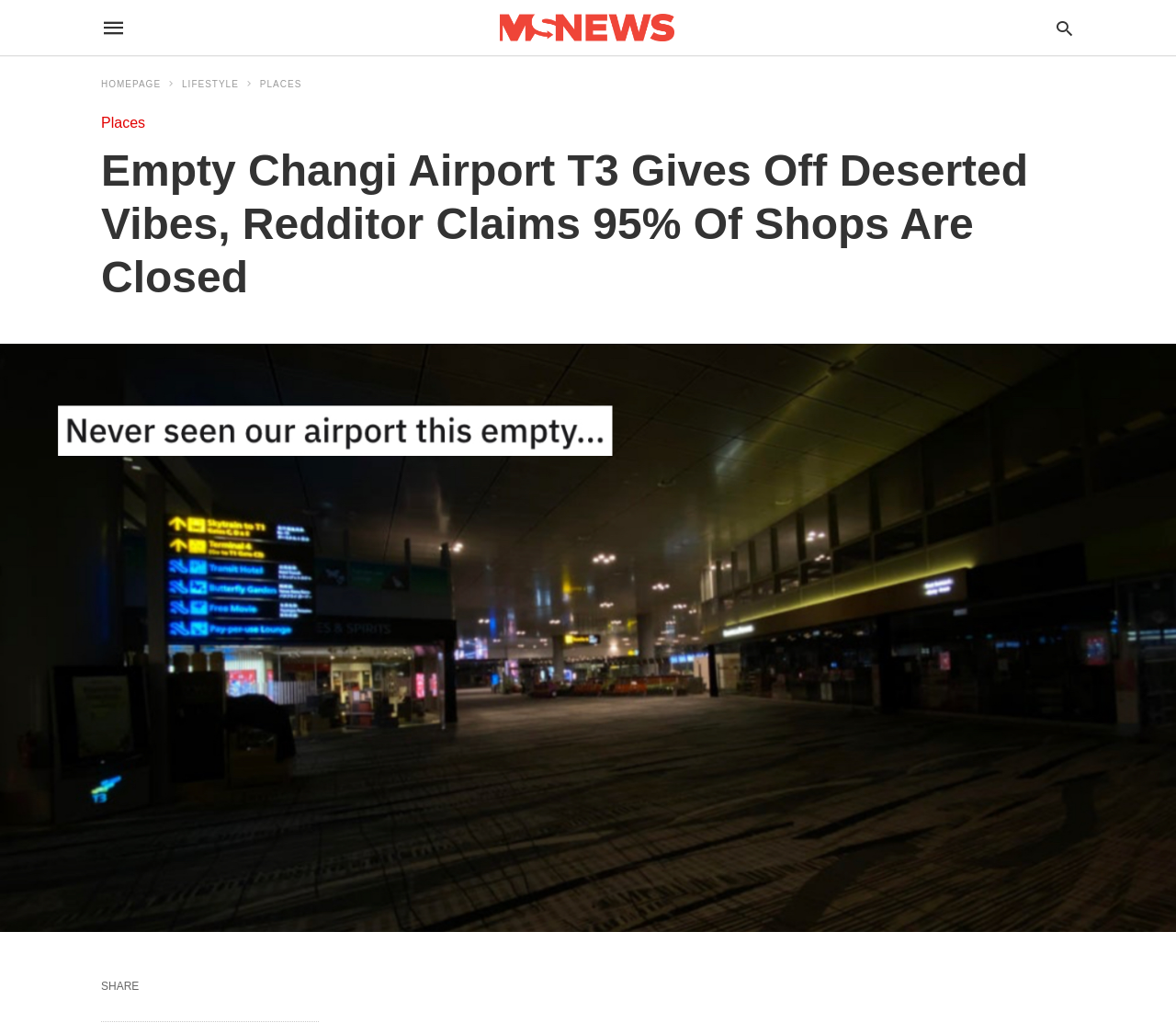What is the category of the article?
Look at the screenshot and respond with one word or a short phrase.

LIFESTYLE